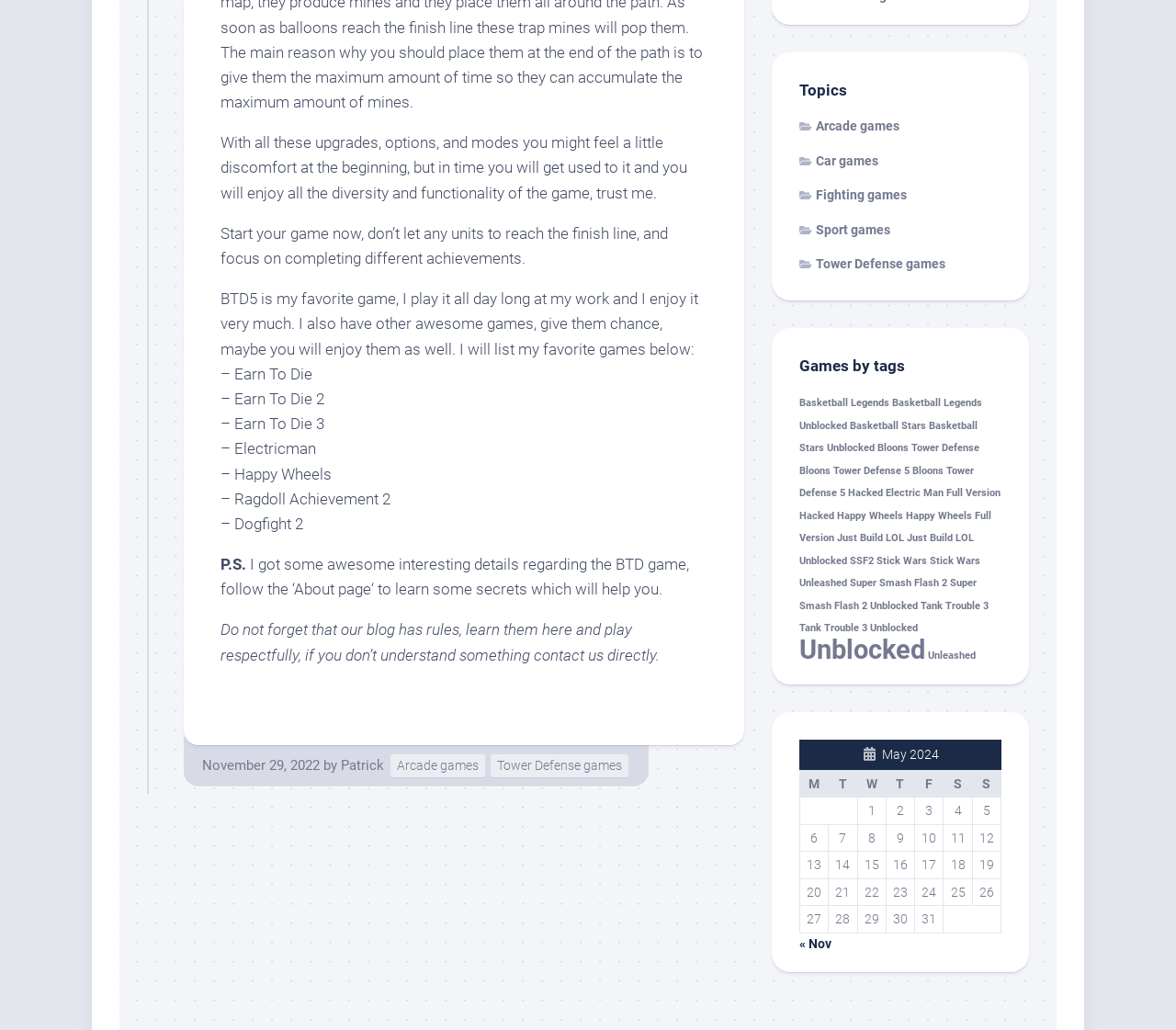Pinpoint the bounding box coordinates of the element that must be clicked to accomplish the following instruction: "Explore the 'Tower Defense games' link". The coordinates should be in the format of four float numbers between 0 and 1, i.e., [left, top, right, bottom].

[0.417, 0.732, 0.534, 0.754]